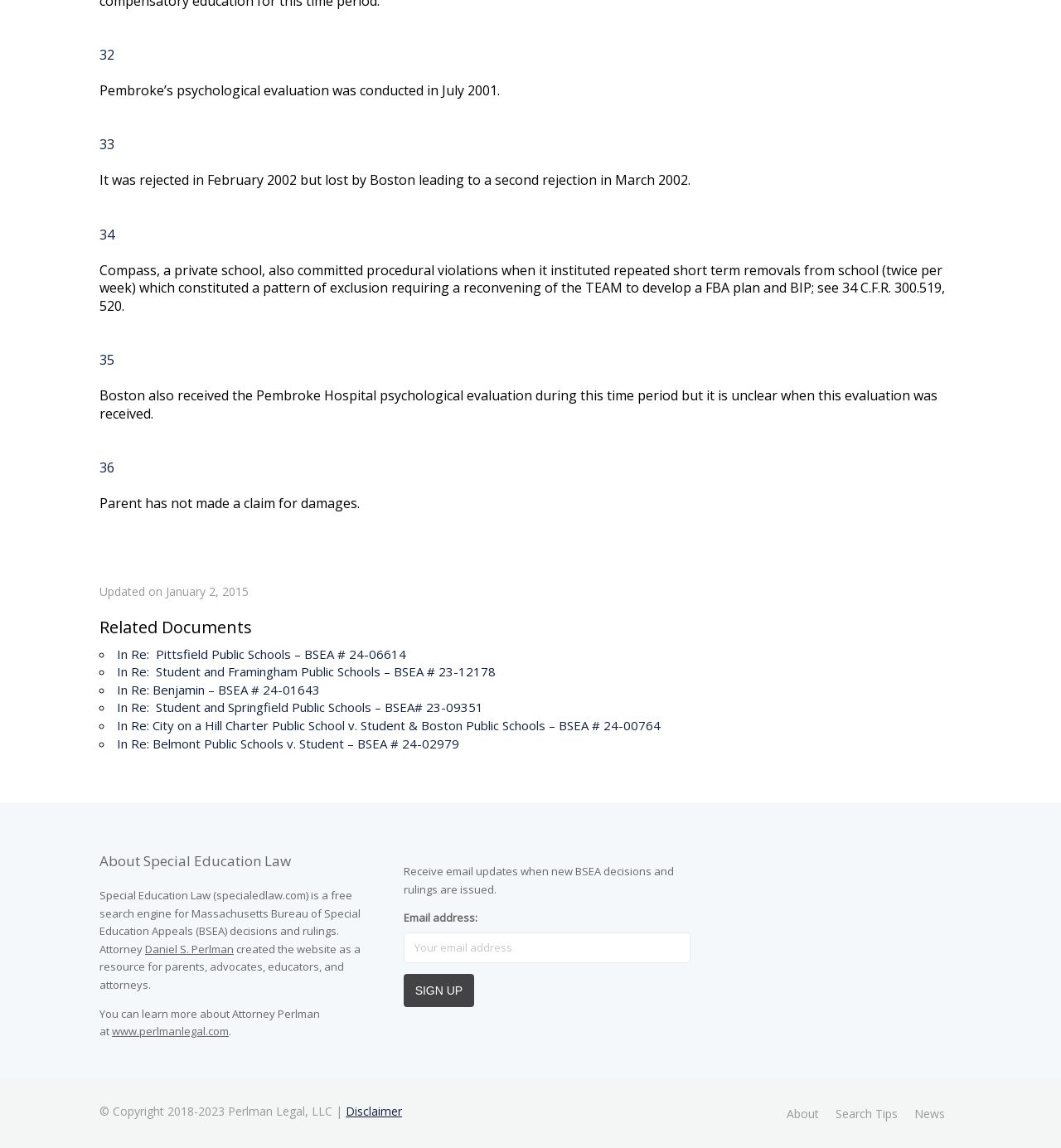Identify the bounding box coordinates for the element you need to click to achieve the following task: "Click the link to In Re: Pittsfield Public Schools – BSEA # 24-06614". Provide the bounding box coordinates as four float numbers between 0 and 1, in the form [left, top, right, bottom].

[0.11, 0.562, 0.383, 0.577]